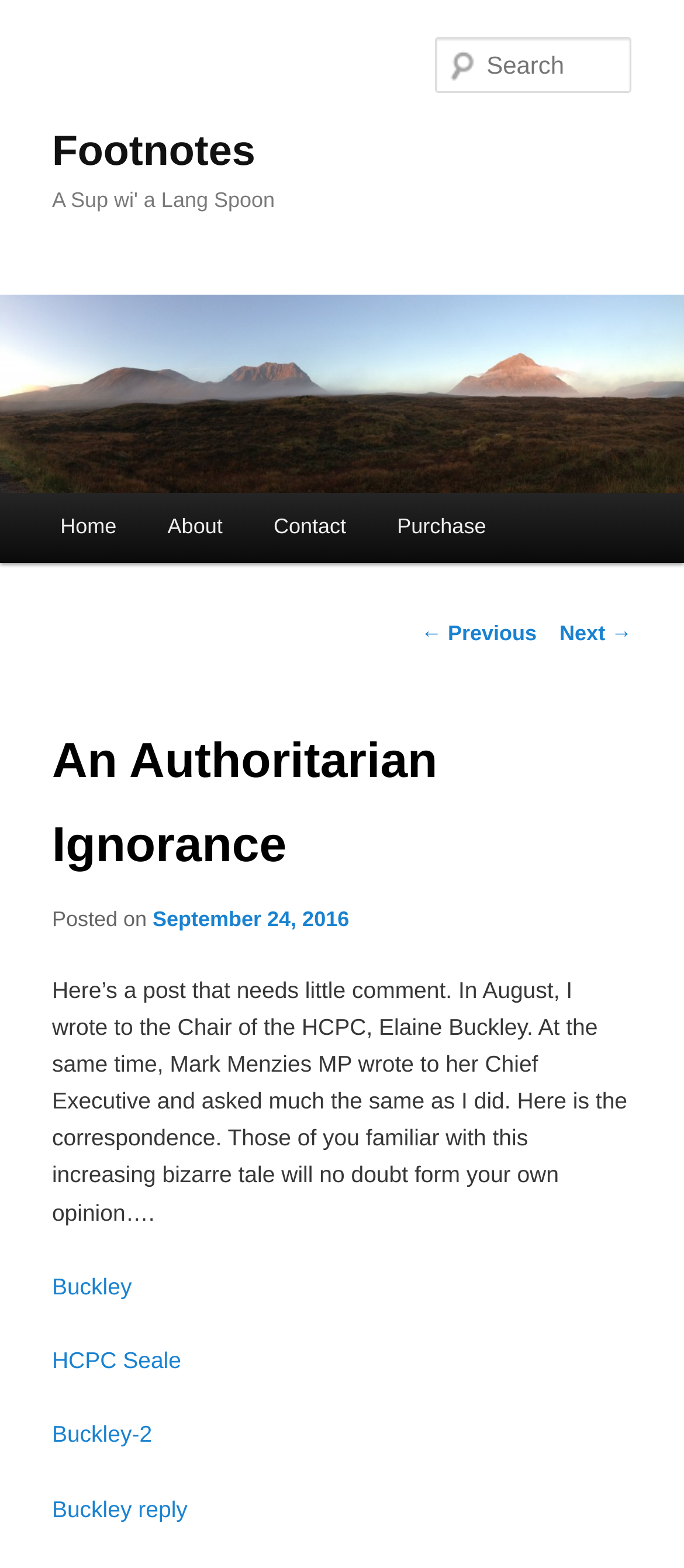Locate the UI element described as follows: "Contact". Return the bounding box coordinates as four float numbers between 0 and 1 in the order [left, top, right, bottom].

[0.363, 0.314, 0.543, 0.359]